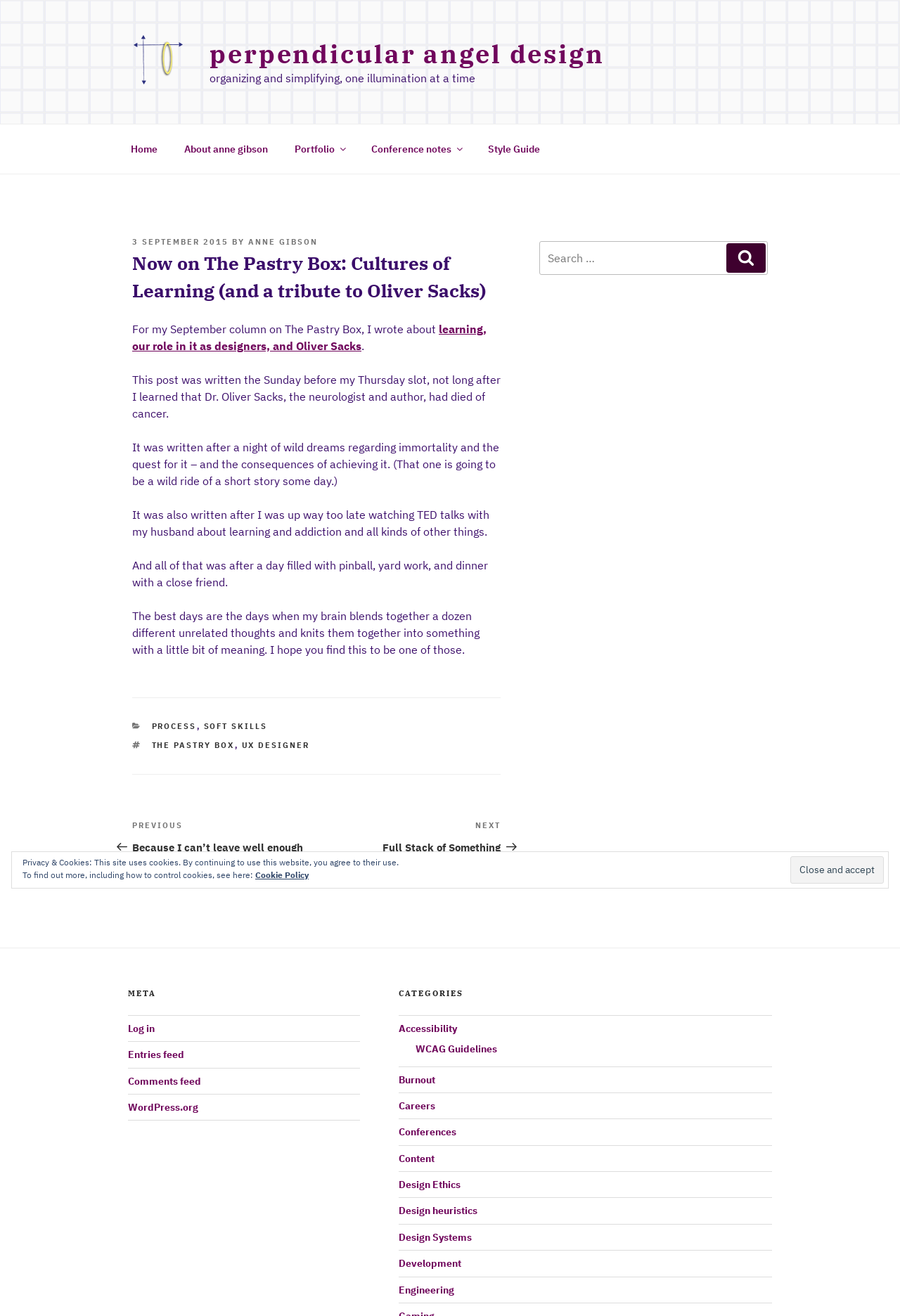Please determine the bounding box coordinates of the clickable area required to carry out the following instruction: "View the 'Portfolio'". The coordinates must be four float numbers between 0 and 1, represented as [left, top, right, bottom].

[0.313, 0.1, 0.396, 0.126]